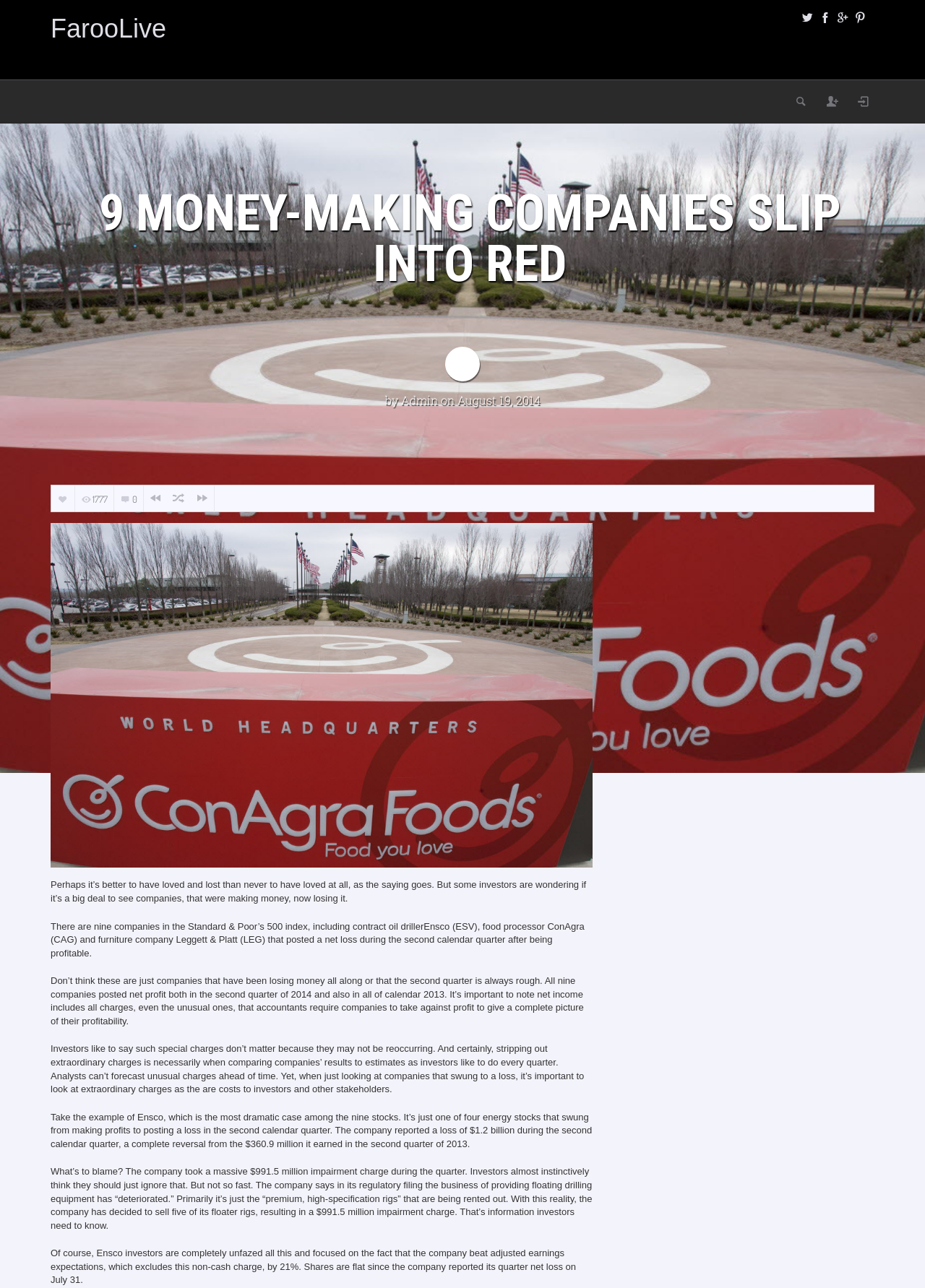Please provide the bounding box coordinates for the element that needs to be clicked to perform the instruction: "Check the 'Likes' count". The coordinates must consist of four float numbers between 0 and 1, formatted as [left, top, right, bottom].

[0.055, 0.377, 0.081, 0.397]